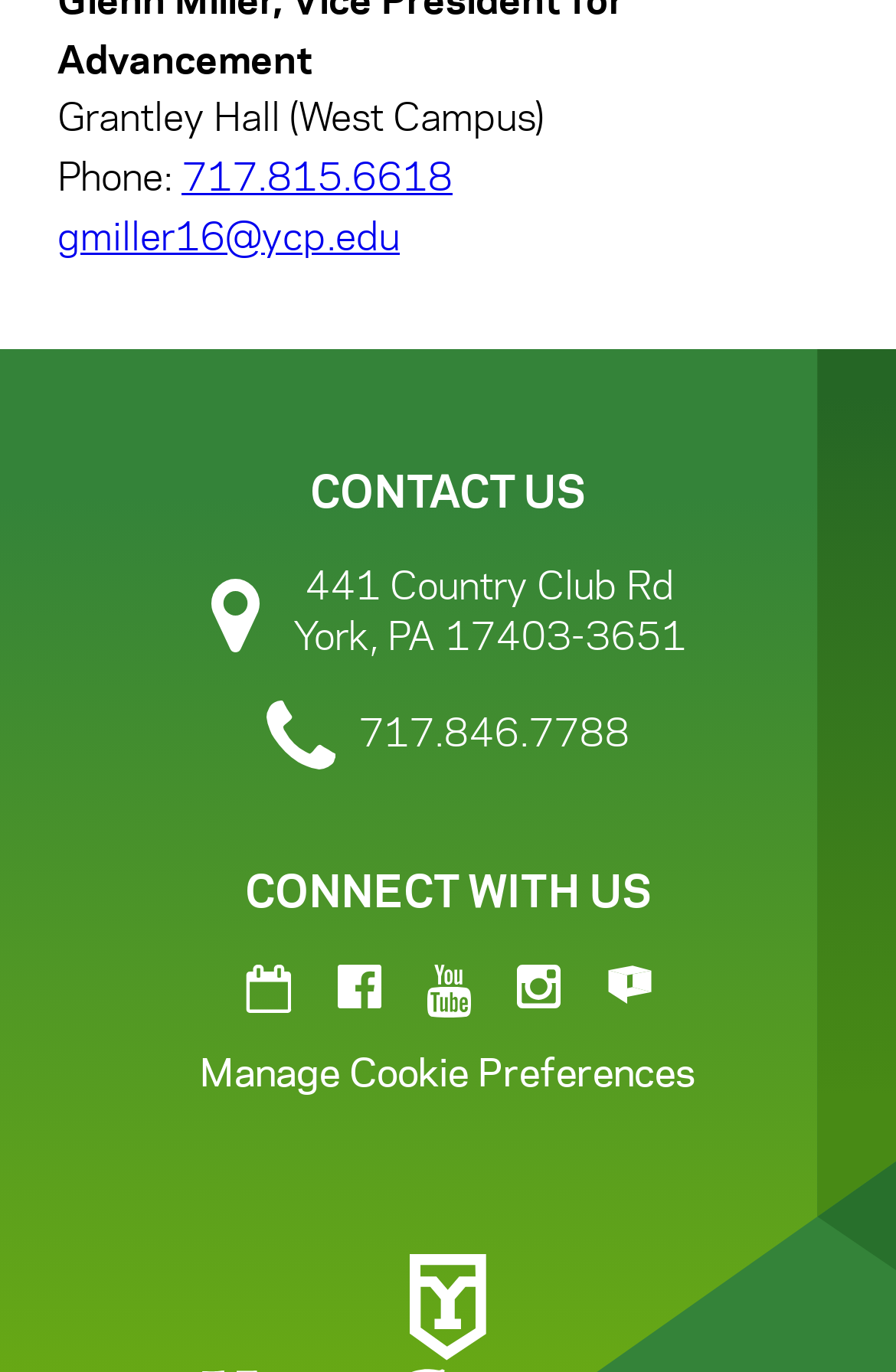Locate the UI element described by Twitter in the provided webpage screenshot. Return the bounding box coordinates in the format (top-left x, top-left y, bottom-right x, bottom-right y), ensuring all values are between 0 and 1.

None